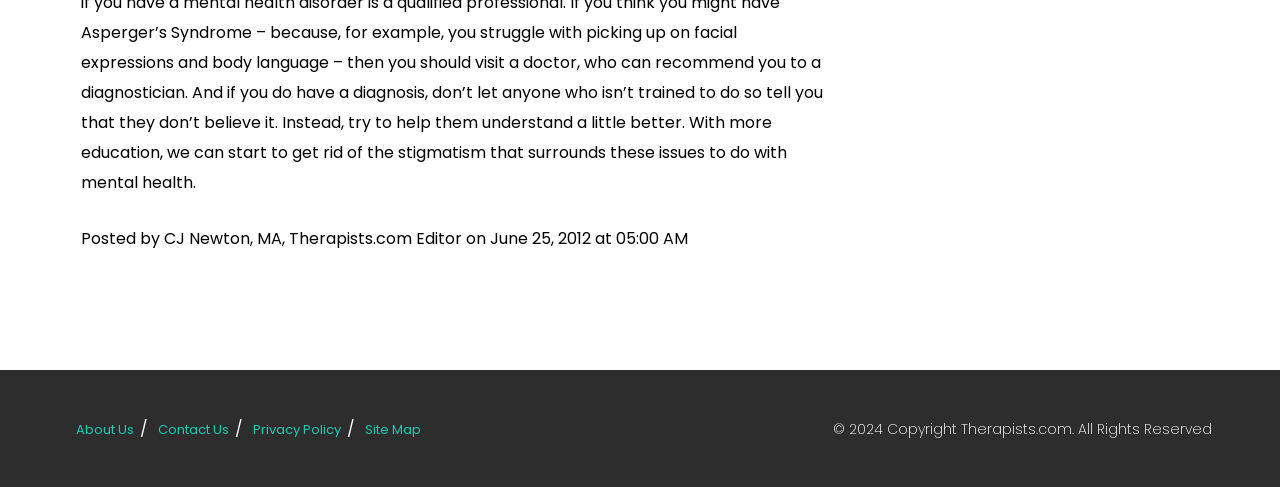Using the information in the image, give a detailed answer to the following question: What is the copyright year of Therapists.com?

The copyright year of Therapists.com is 2024, which is mentioned in the static text element at the bottom of the webpage, '© 2024 Copyright Therapists.com. All Rights Reserved'.